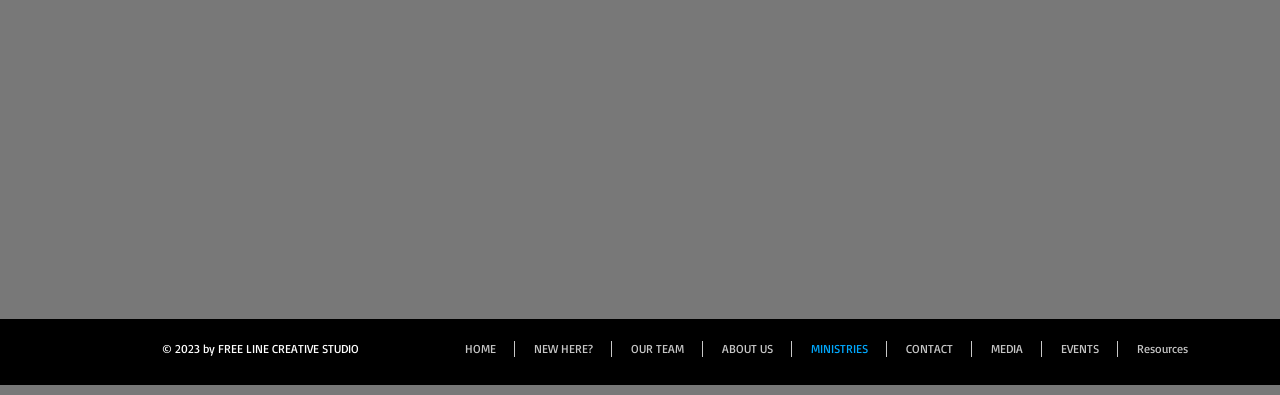How many navigation links are available on the website?
Could you please answer the question thoroughly and with as much detail as possible?

The navigation links can be found in the top navigation bar, which includes links to 'HOME', 'NEW HERE?', 'OUR TEAM', 'ABOUT US', 'MINISTRIES', 'CONTACT', 'MEDIA', 'EVENTS', and 'Resources'.